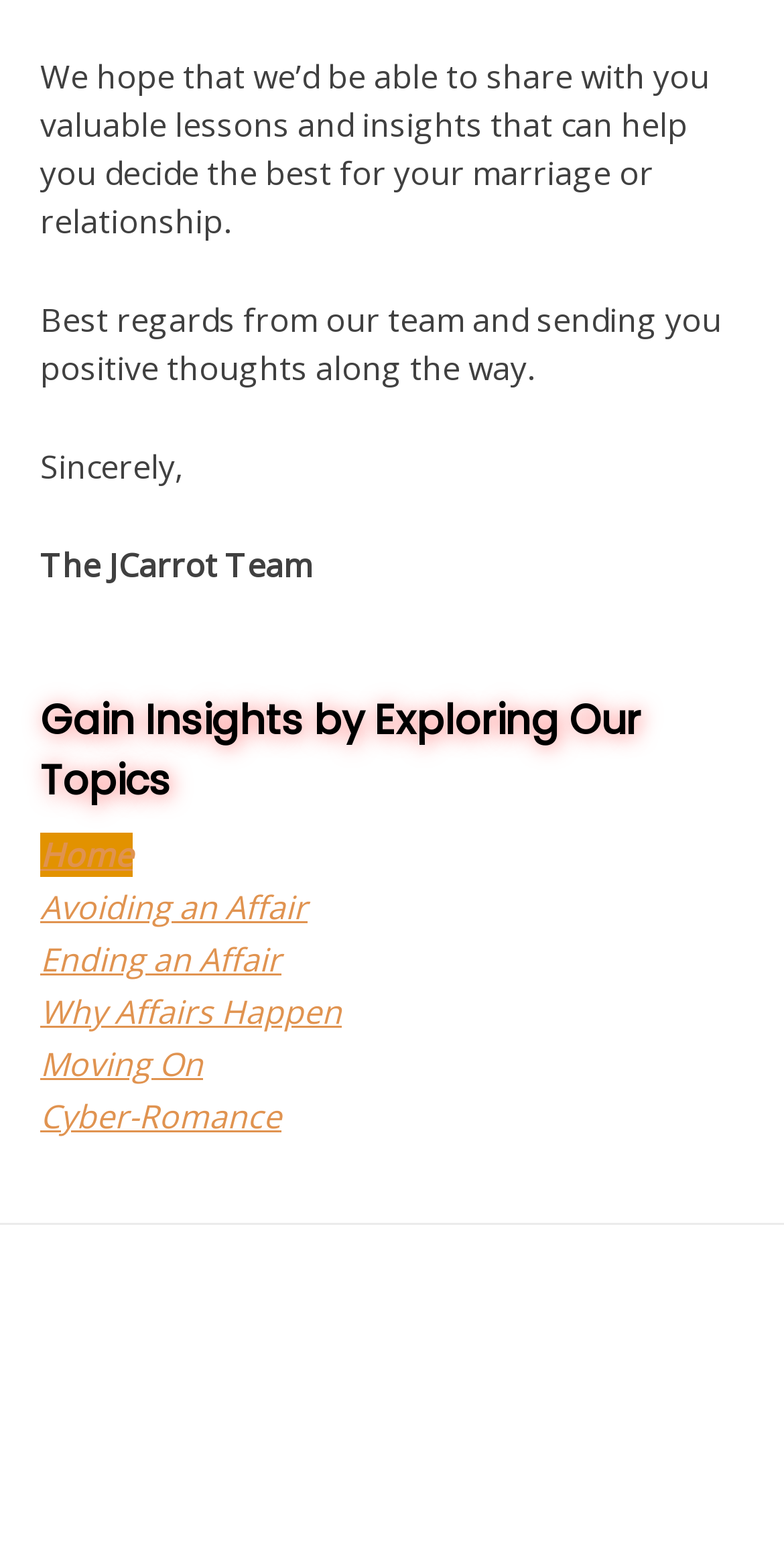What is the last topic mentioned on the webpage?
Deliver a detailed and extensive answer to the question.

I looked at the list of links on the webpage and found that the last one is 'Cyber-Romance', which is likely a topic related to relationships.